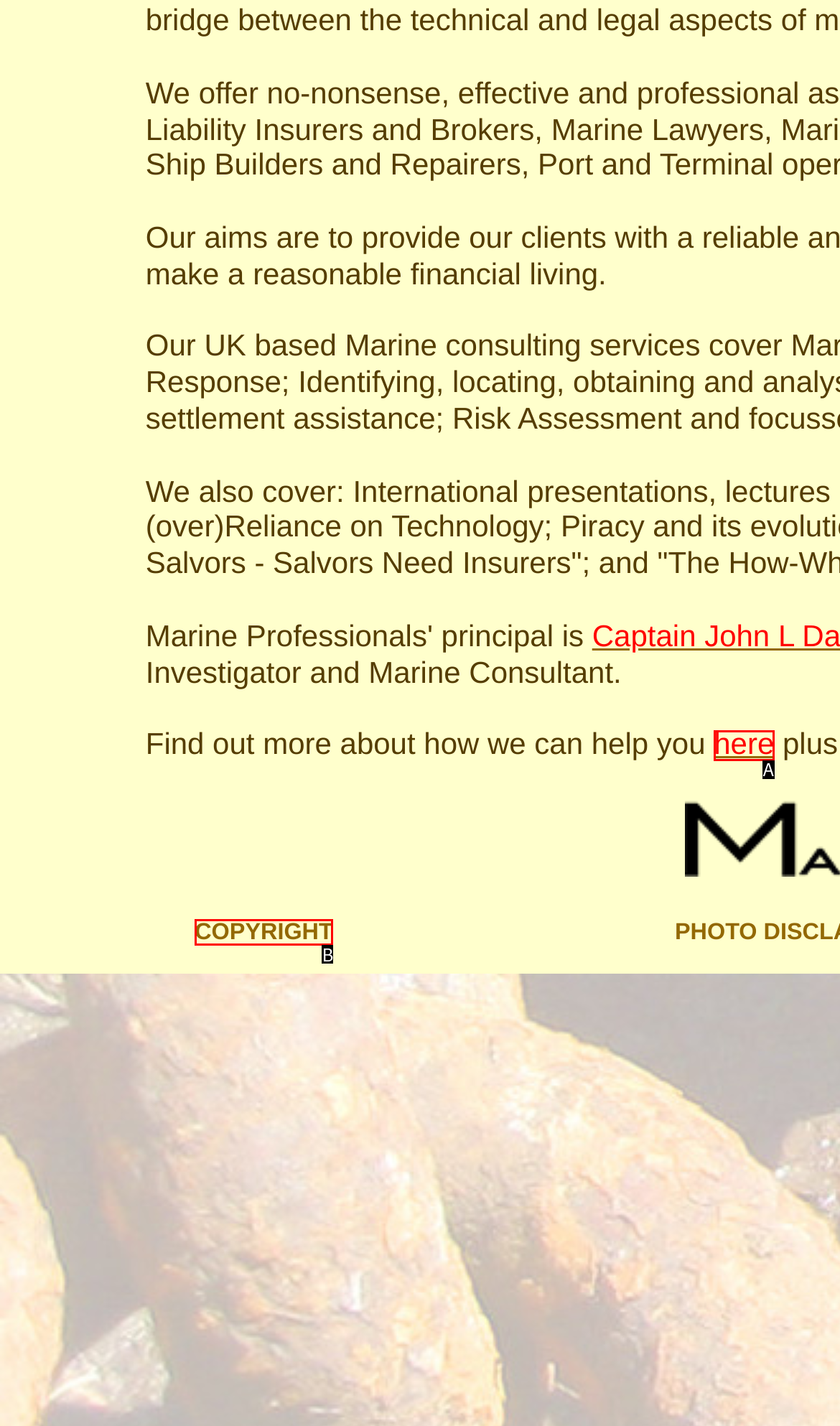Look at the description: COPYRIGHT
Determine the letter of the matching UI element from the given choices.

B